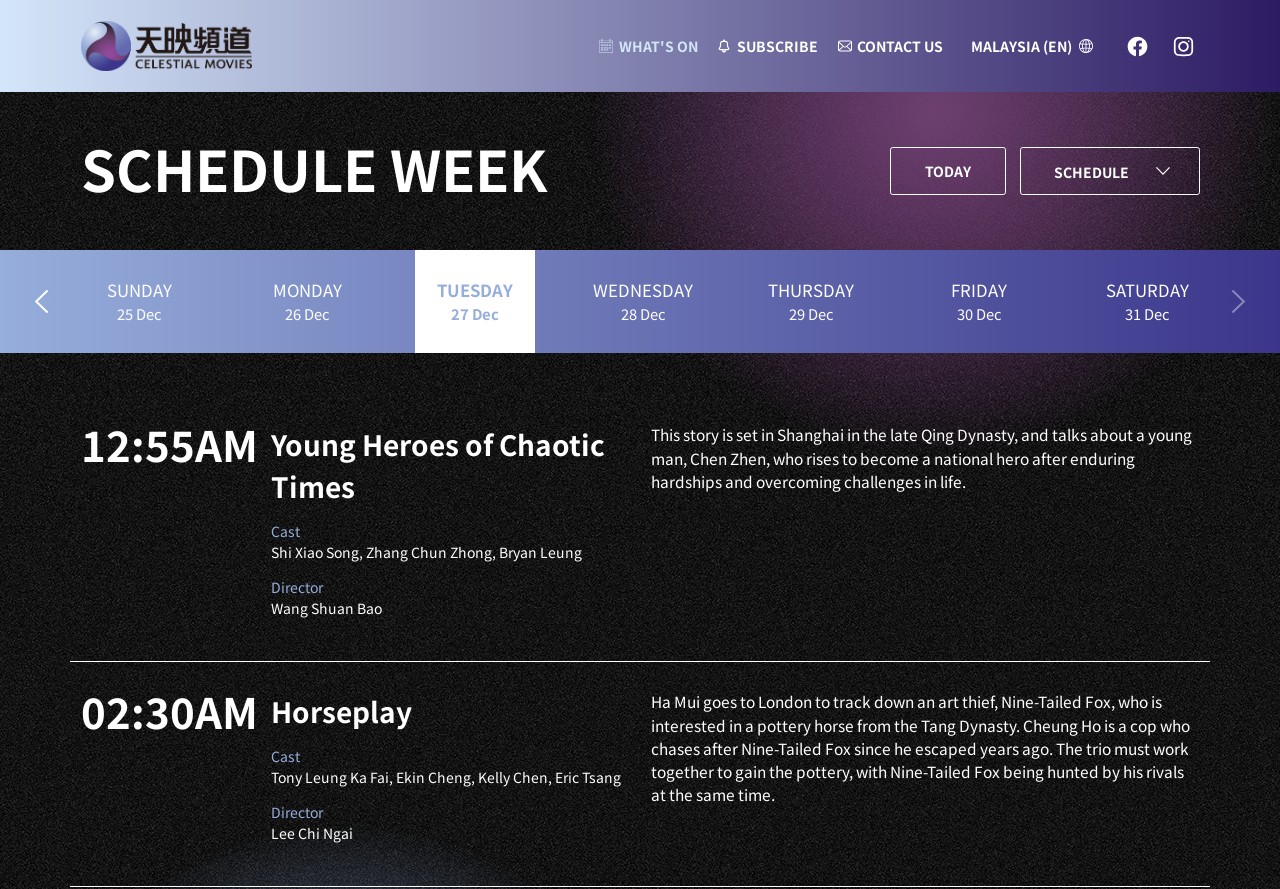What is the title of the first movie?
Please ensure your answer to the question is detailed and covers all necessary aspects.

The title of the first movie can be found in the schedule section, where it says 'Young Heroes of Chaotic Times' with a description and cast information below it.